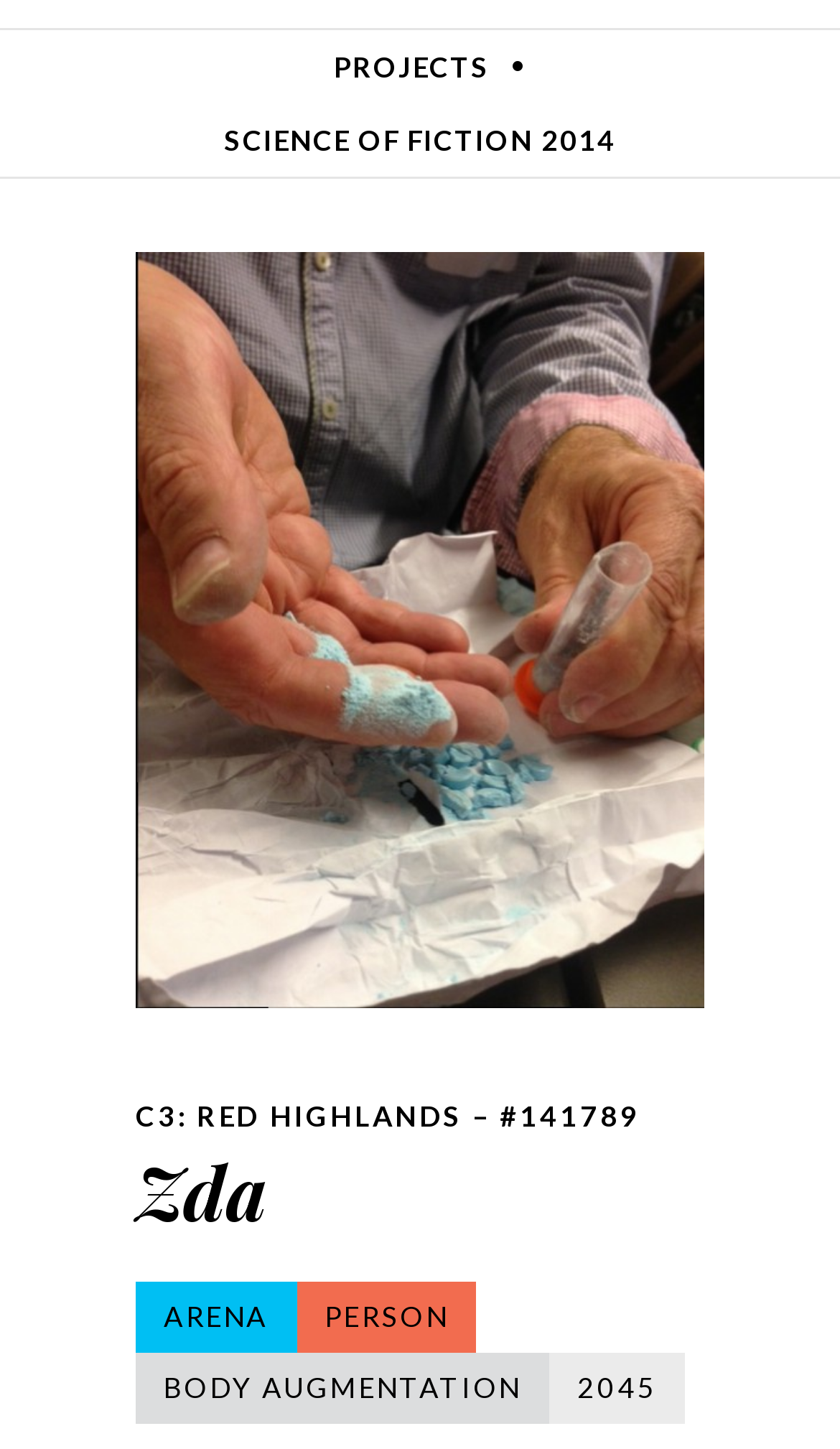Please locate the UI element described by "Science of Fiction 2014" and provide its bounding box coordinates.

[0.241, 0.071, 0.759, 0.122]